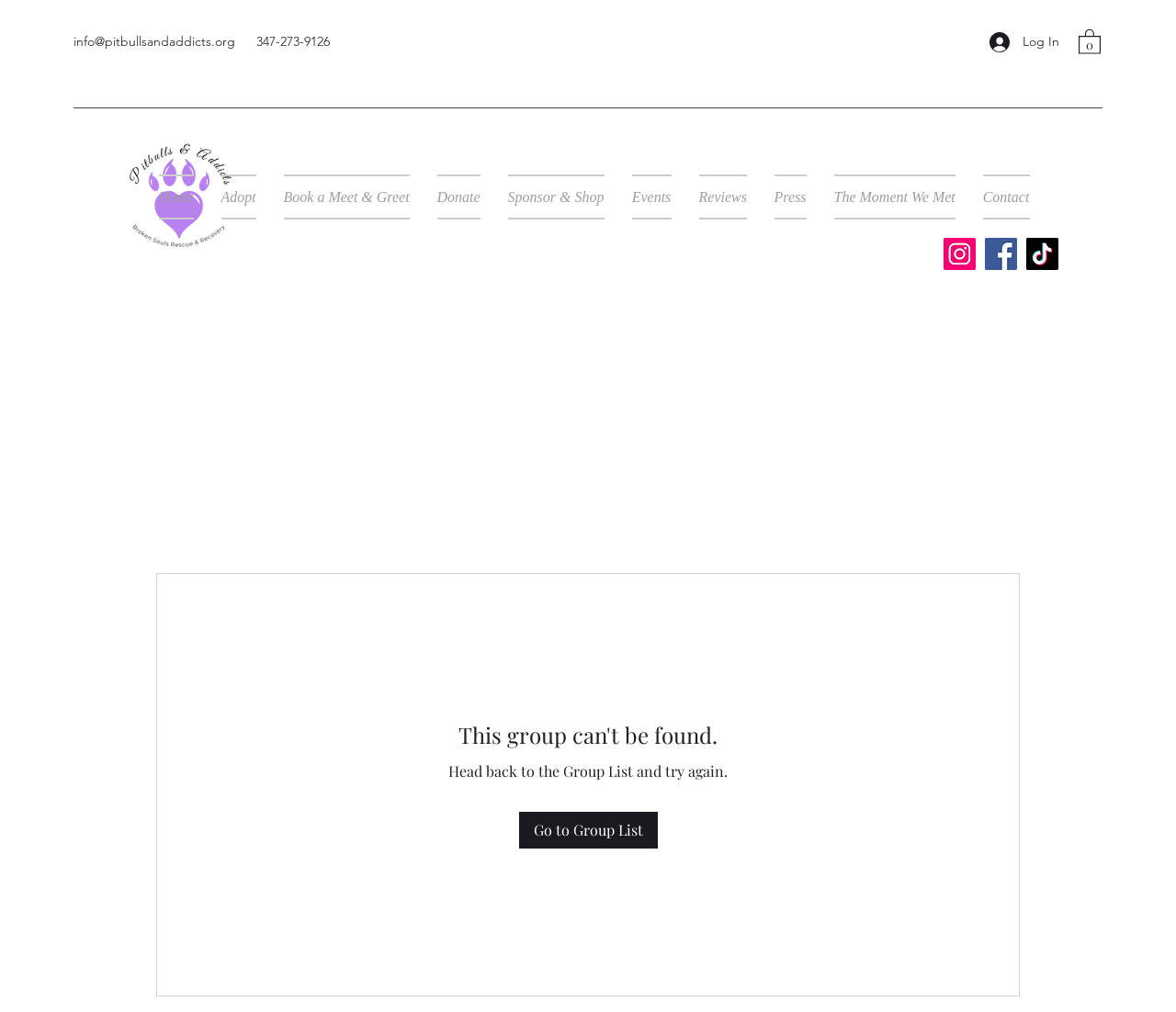Refer to the image and answer the question with as much detail as possible: What is the phone number to contact Pitbulls & Addicts?

I found the phone number by looking at the top section of the webpage, where I saw a static text element with the phone number '347-273-9126'.